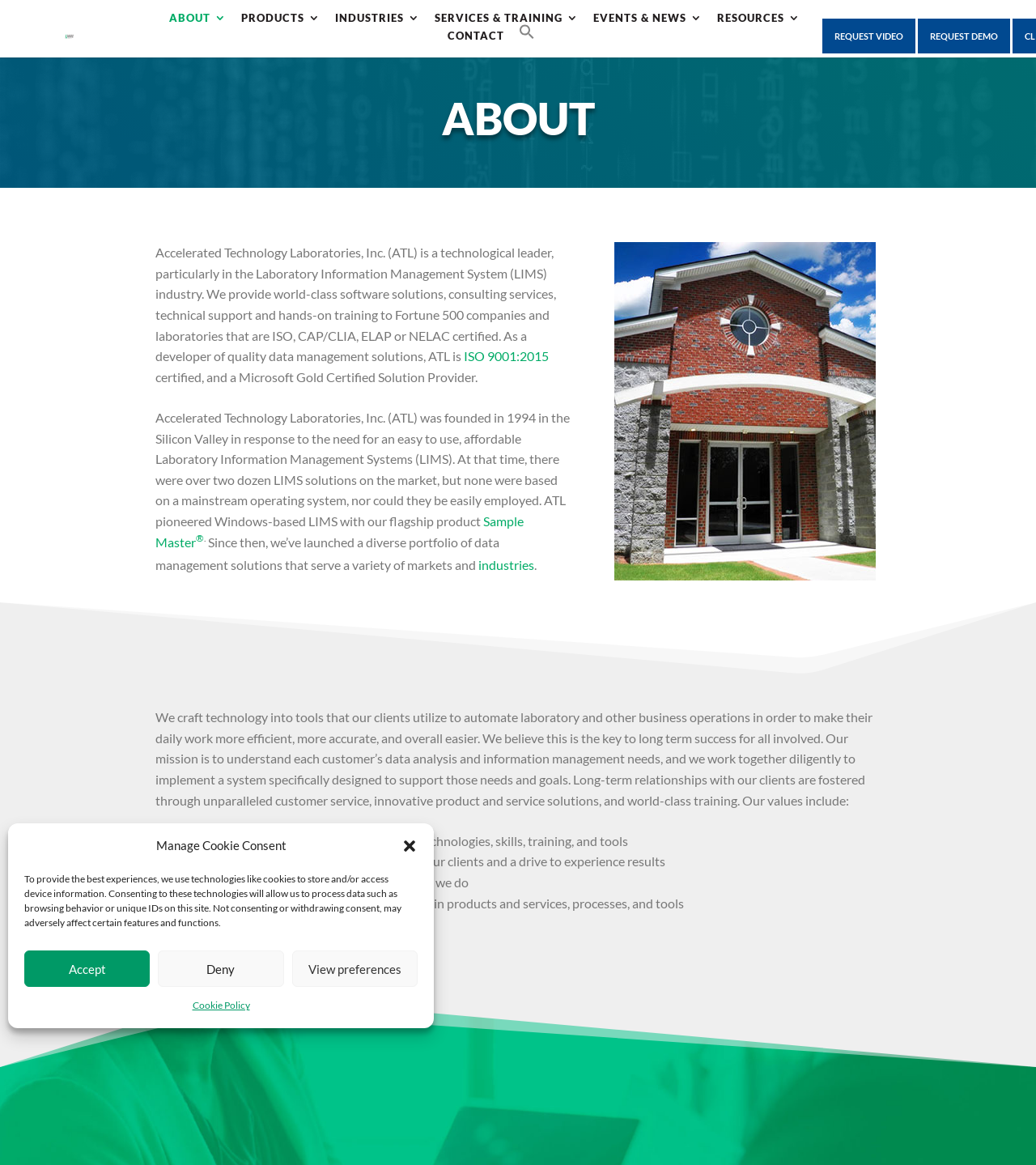Write an elaborate caption that captures the essence of the webpage.

The webpage is about Accelerated Technology Laboratories, Inc. (ATL), a leader in Laboratory Information Management Systems (LIMS) and laboratory automation. At the top right corner, there is a close button for the cookie consent dialog. Below it, there is a navigation menu with links to "ABOUT", "PRODUCTS", "INDUSTRIES", "SERVICES & TRAINING", "EVENTS & NEWS", "RESOURCES", and "CONTACT". 

On the top left, there is a logo of Accelerated Technology Laboratories, Inc. (ATL) and a search icon link. Below the navigation menu, there are two buttons to request a video and a demo. 

The main content of the webpage is divided into two sections. The first section is about ATL's background, stating that it is a technological leader in the LIMS industry, providing world-class software solutions, consulting services, technical support, and hands-on training to Fortune 500 companies and laboratories. 

The second section describes ATL's mission, values, and goals. It explains that ATL crafts technology into tools to automate laboratory and other business operations, making daily work more efficient, accurate, and easier. The company's mission is to understand each customer's data analysis and information management needs and implement a system specifically designed to support those needs and goals. 

There are four bullet points listing ATL's values, including dedication to keeping current with the latest technologies, motivation to maximize the value delivered to clients, embodying sincerity, honesty, and integrity, and embracing change and continual improvements. 

At the bottom right corner, there is a chat widget.